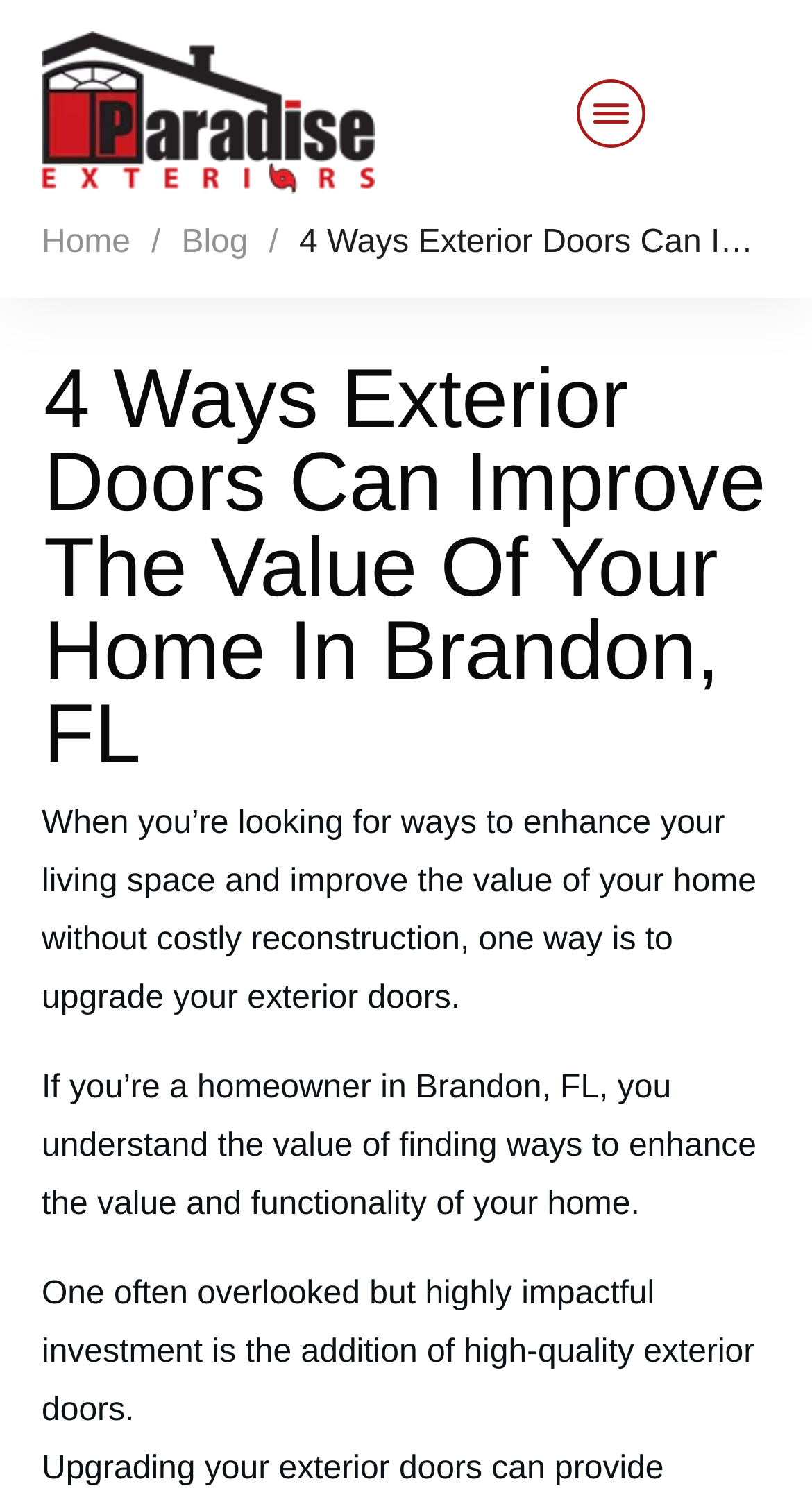Extract the bounding box coordinates for the described element: "parent_node: Customer Service". The coordinates should be represented as four float numbers between 0 and 1: [left, top, right, bottom].

[0.532, 0.039, 0.974, 0.113]